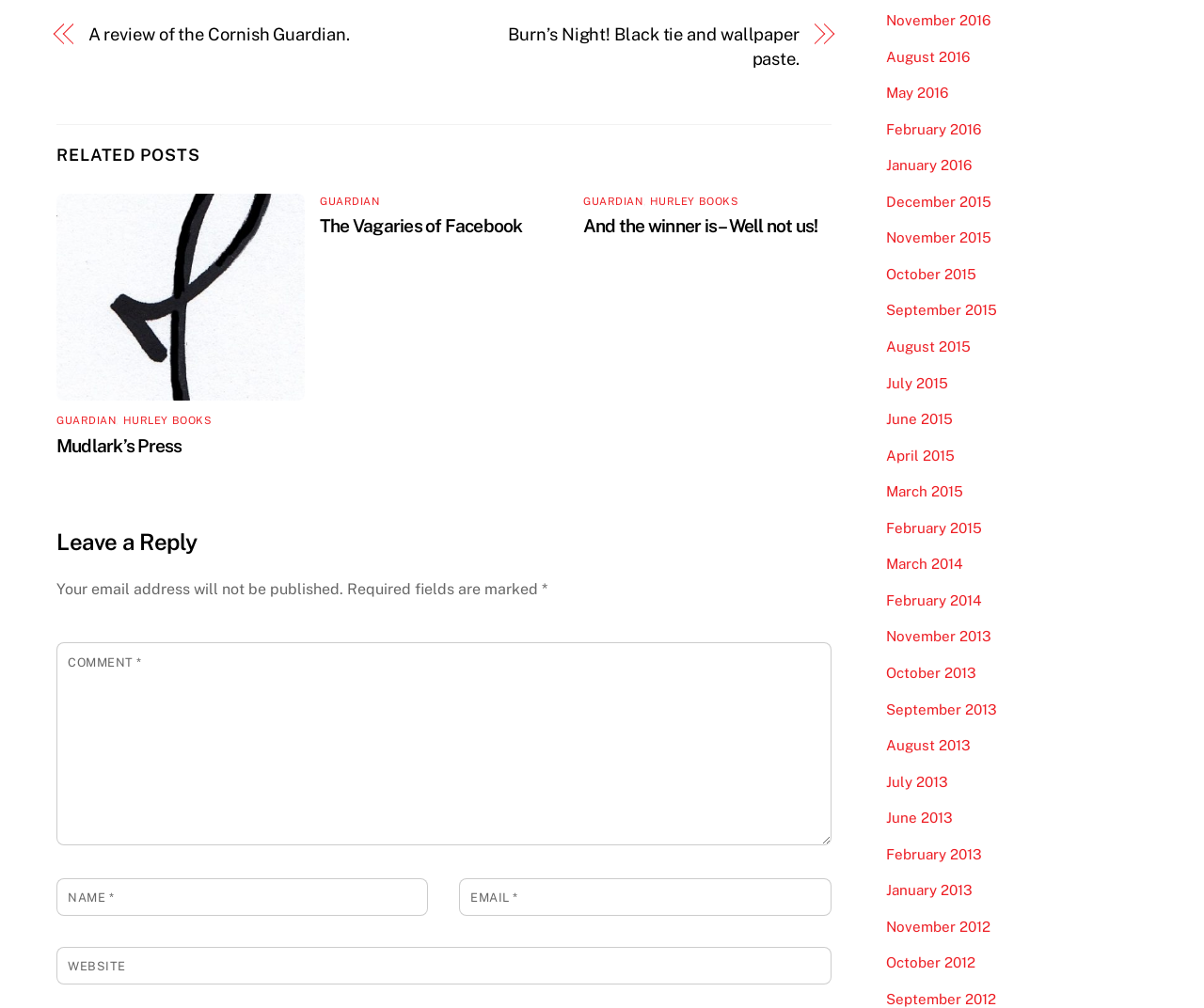Identify the bounding box of the HTML element described here: "Top". Provide the coordinates as four float numbers between 0 and 1: [left, top, right, bottom].

None